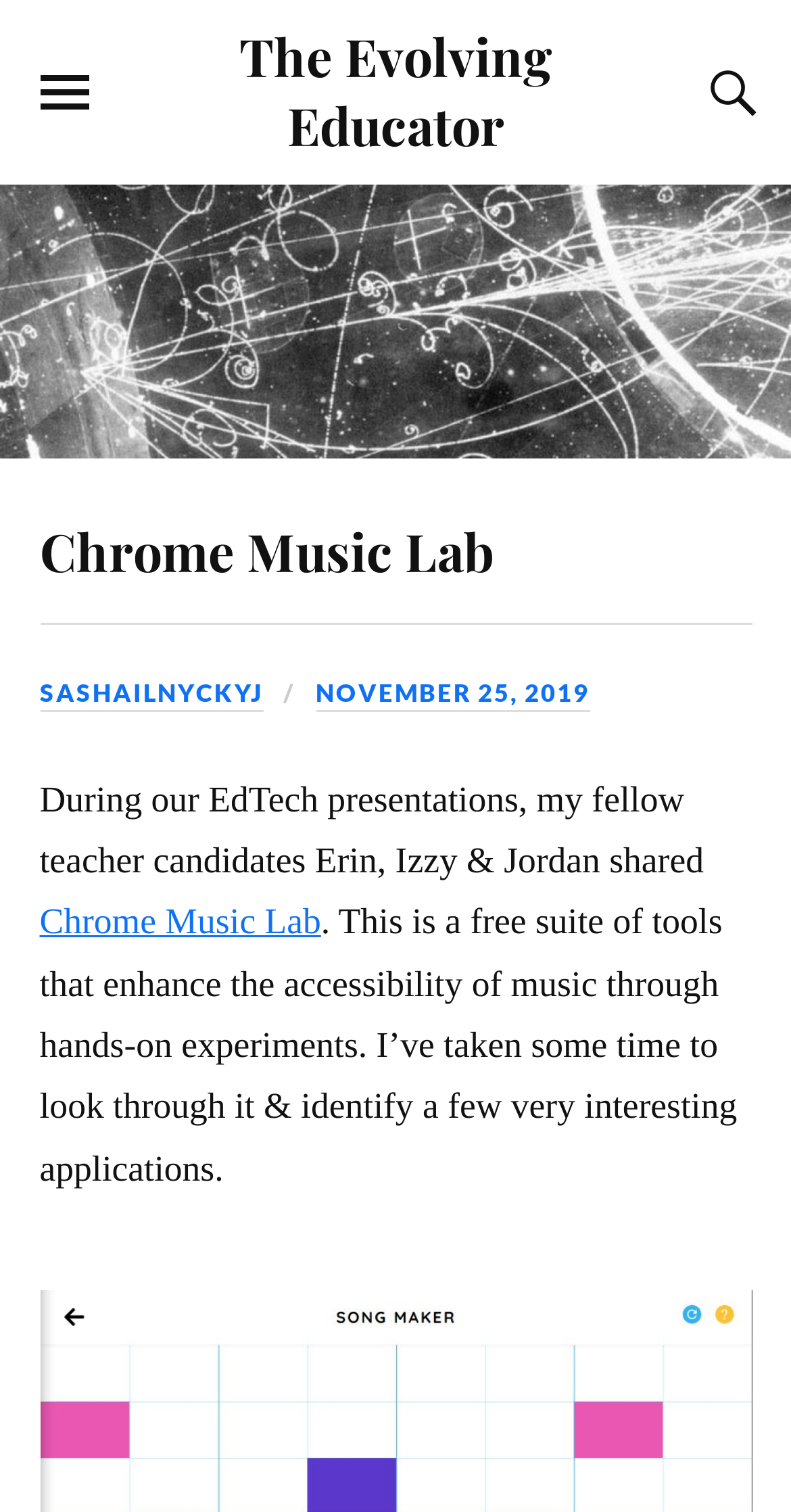Please give a one-word or short phrase response to the following question: 
What is the date mentioned in the text?

NOVEMBER 25, 2019